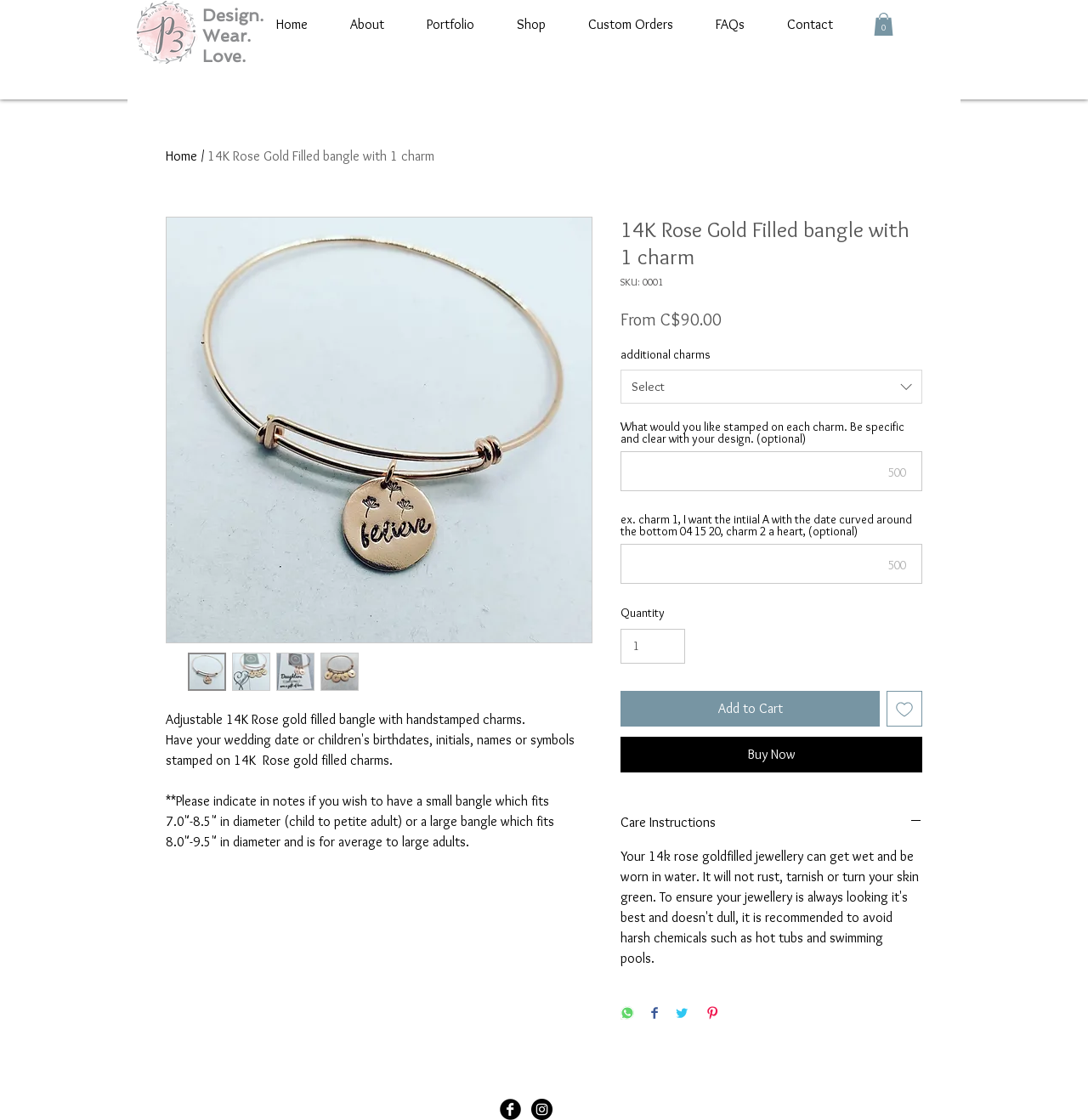Locate the bounding box coordinates of the segment that needs to be clicked to meet this instruction: "Click on the 'Add to Cart' button".

[0.57, 0.616, 0.809, 0.648]